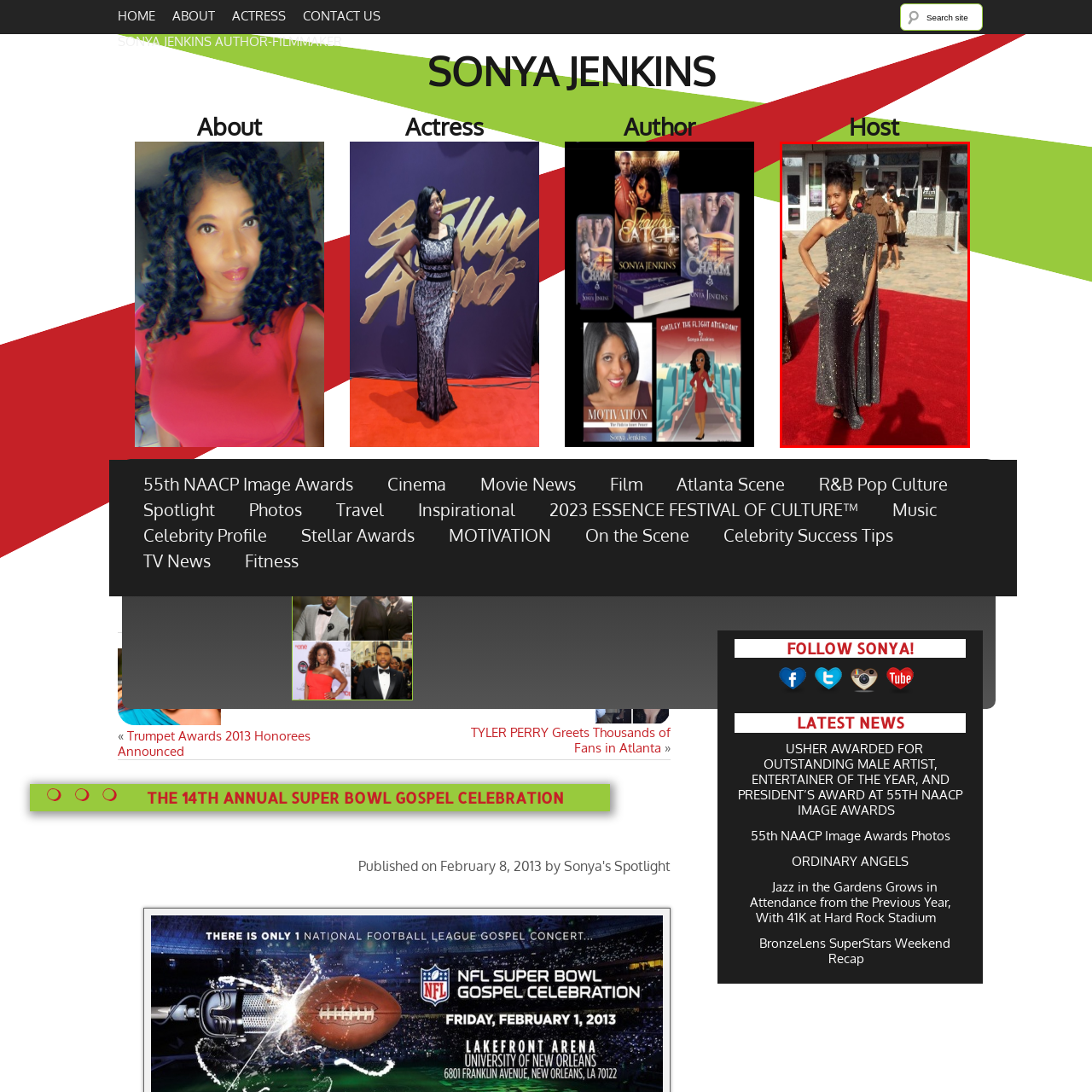Generate a detailed explanation of the image that is highlighted by the red box.

The image features a confident woman posing on a vibrant red carpet, dressed in a stunning, sparkling one-shoulder gown that shimmers under the light. Her elegant attire is complemented by her chic hairstyle and a poised expression, embodying glamour and grace. In the background, a crowd of elegantly dressed attendees can be seen, hinting at a prestigious event. This scene likely captures a moment from the 14th Annual Super Bowl Gospel Celebration, emphasizing the blend of entertainment and style that characterizes such a significant occasion.